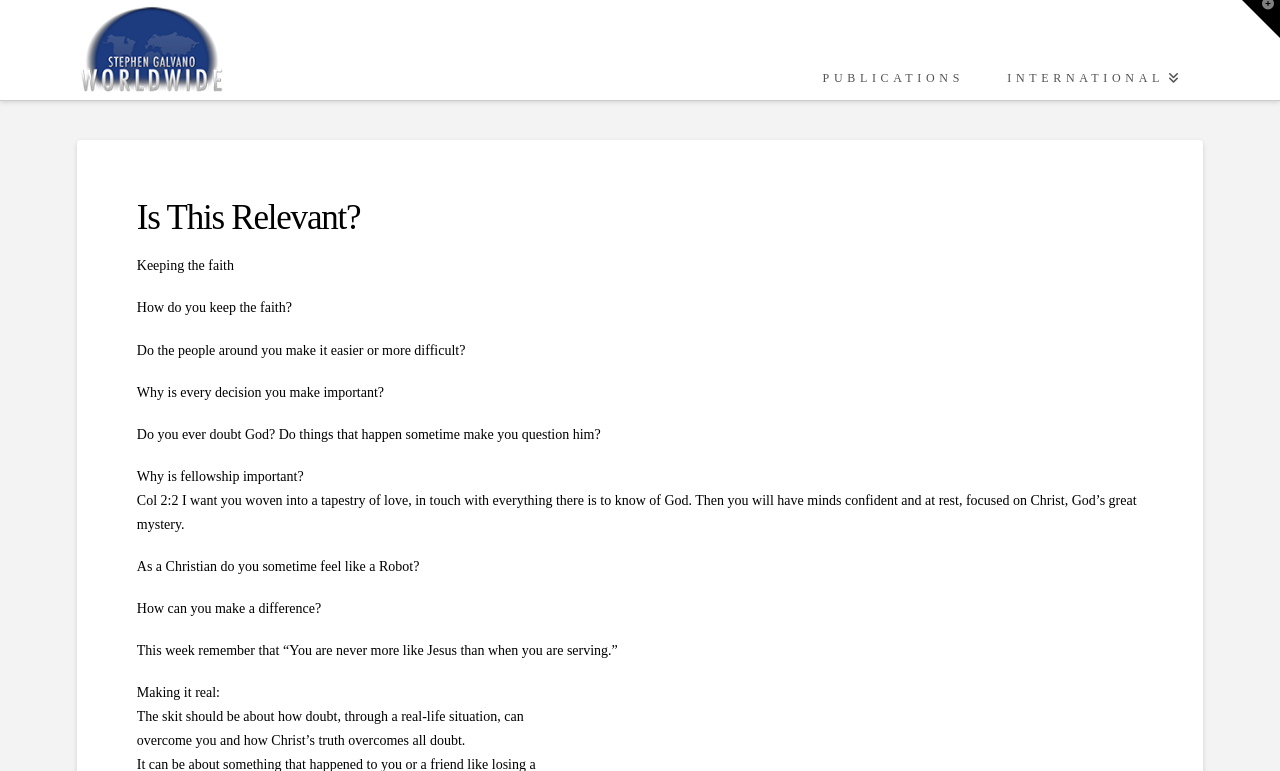How many links are present in the top section of the webpage?
From the screenshot, provide a brief answer in one word or phrase.

3